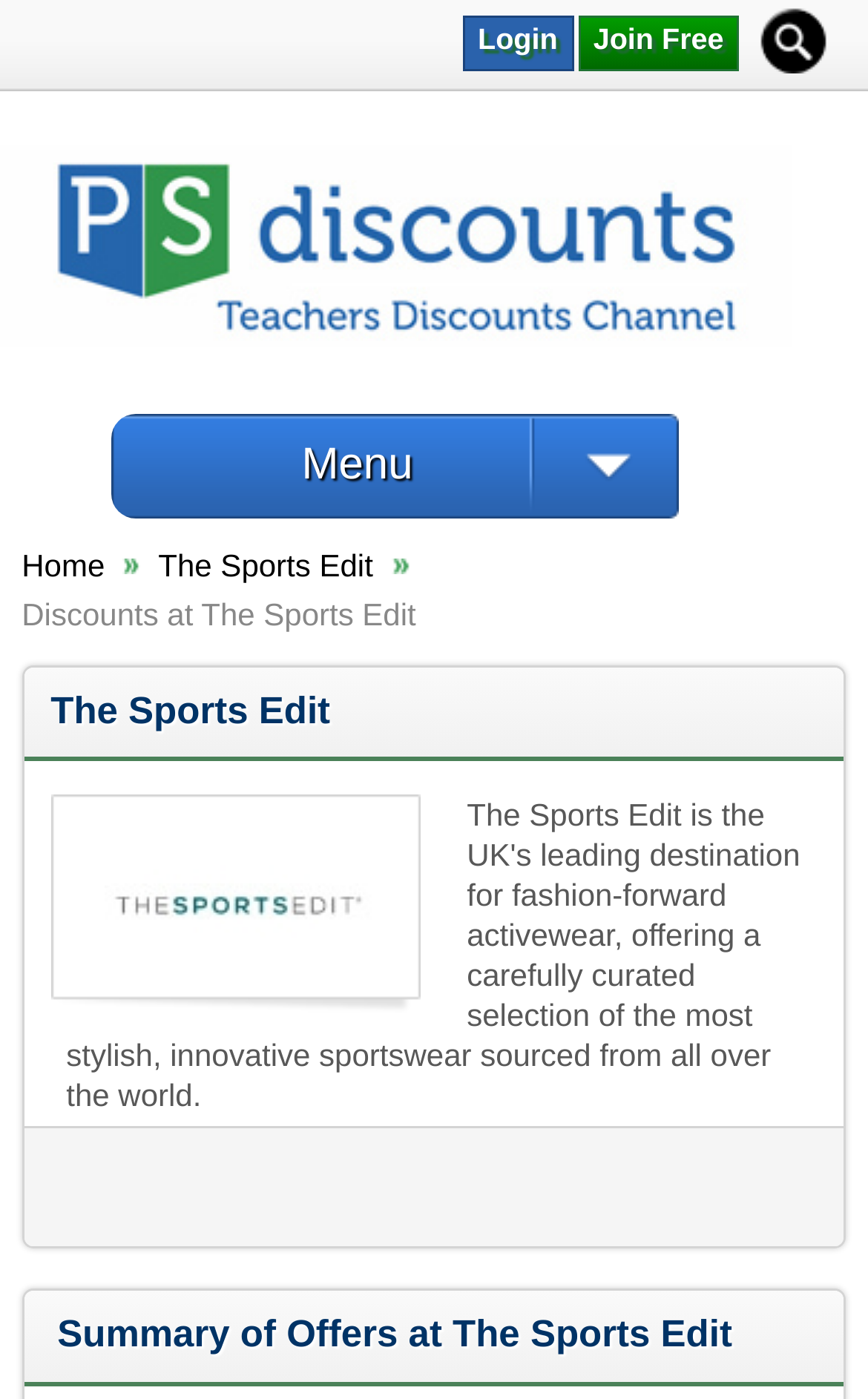Answer the following query with a single word or phrase:
What is the purpose of the 'Add to Favourites' link?

To add to favourites